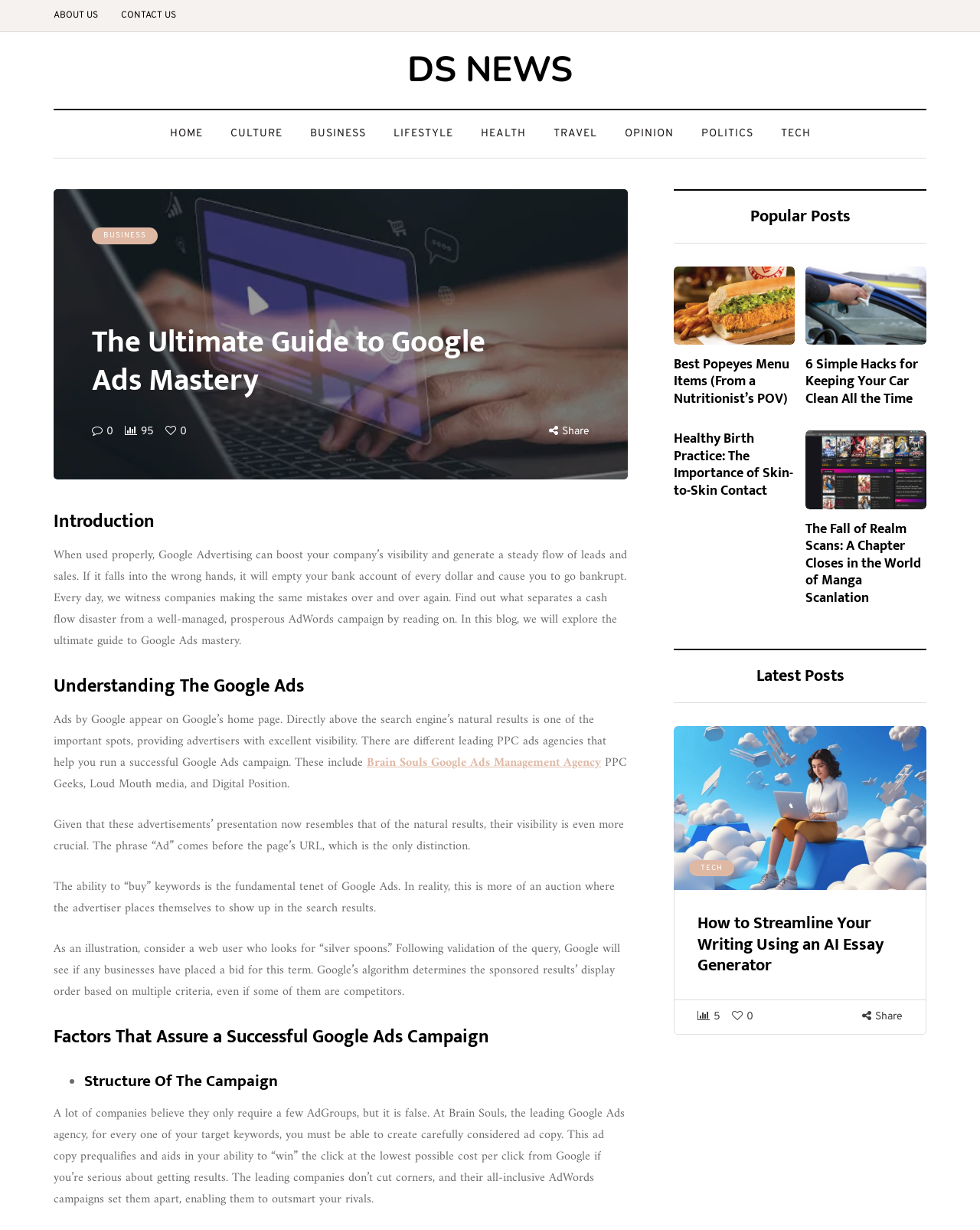Can you find the bounding box coordinates for the element that needs to be clicked to execute this instruction: "Click on the link to Brain Souls Google Ads Management Agency"? The coordinates should be given as four float numbers between 0 and 1, i.e., [left, top, right, bottom].

[0.374, 0.611, 0.613, 0.629]